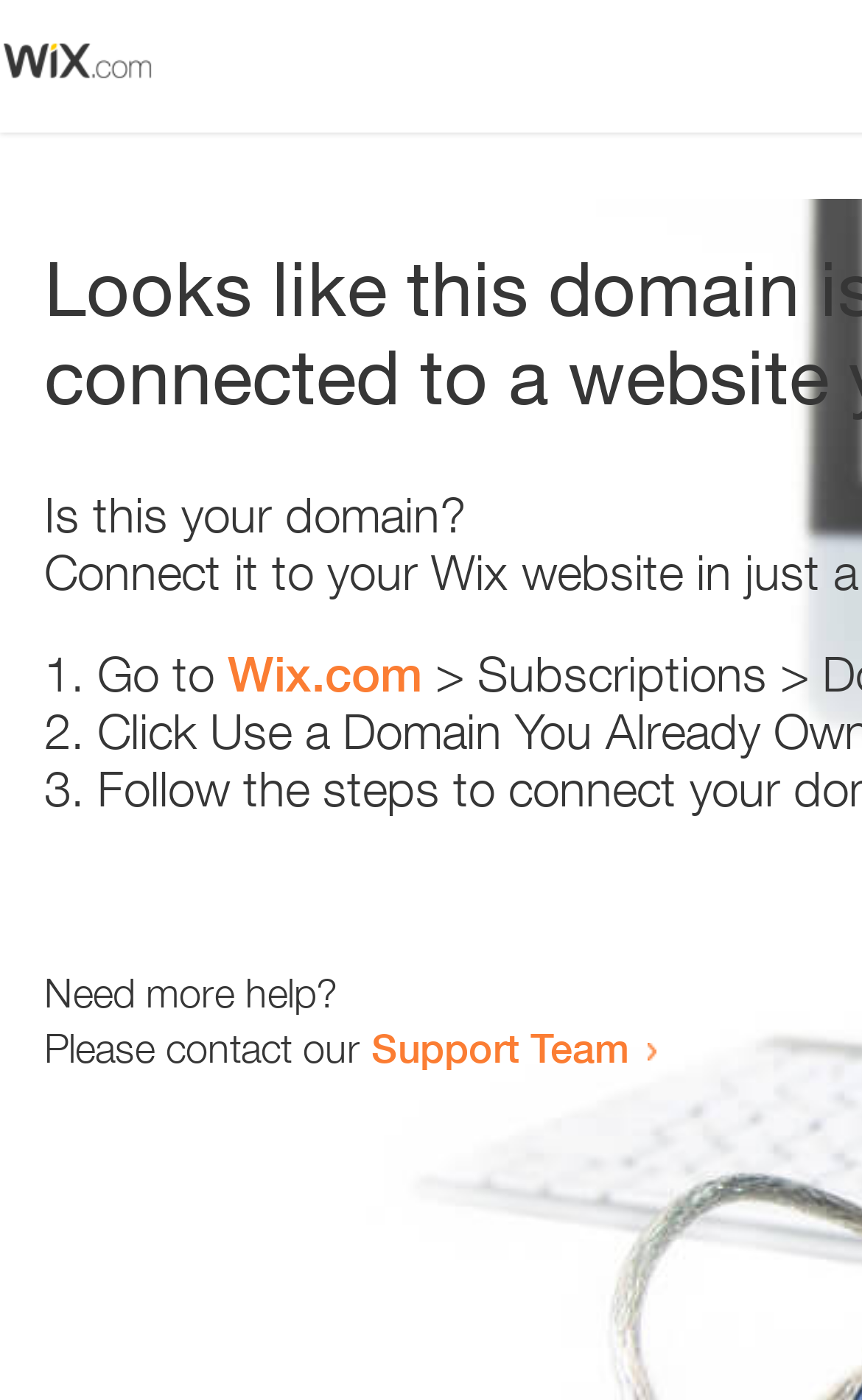What is the purpose of the link 'Support Team'? Using the information from the screenshot, answer with a single word or phrase.

To contact for help